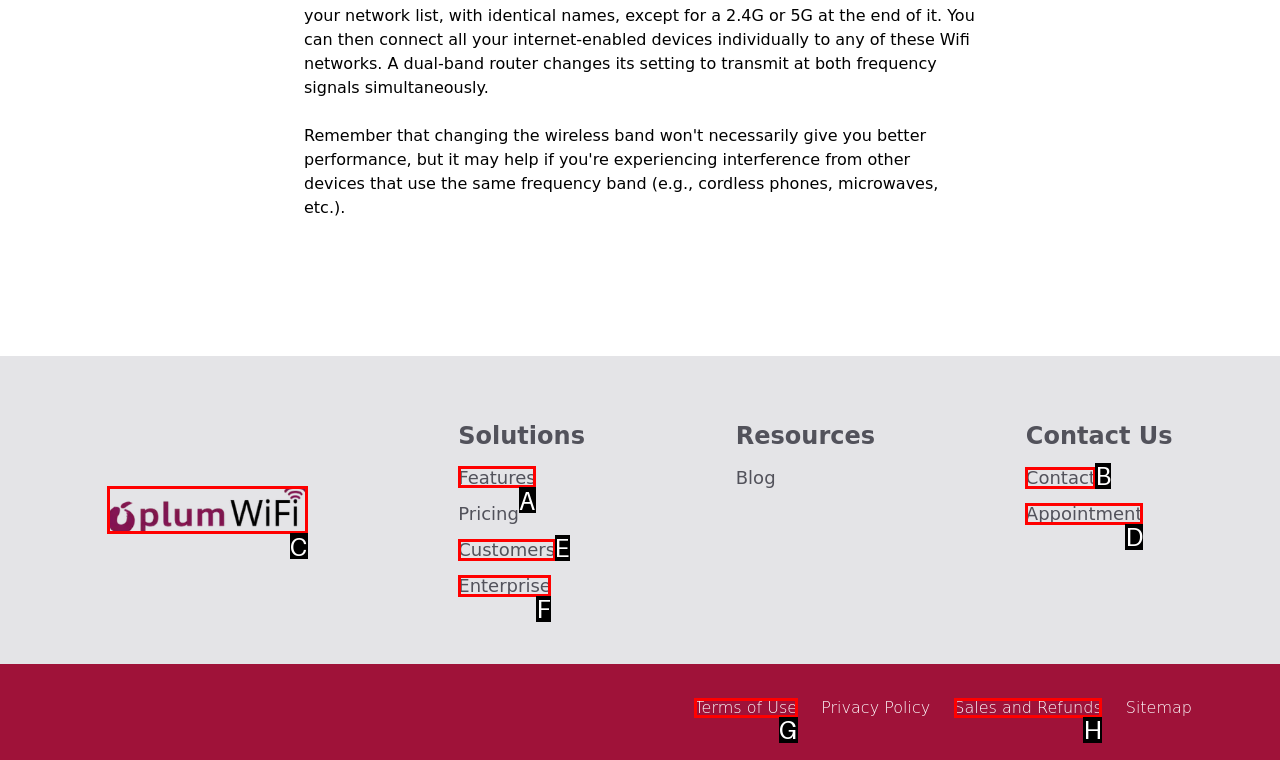For the task: get information on internet security for kids, specify the letter of the option that should be clicked. Answer with the letter only.

None